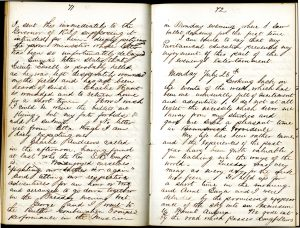Explain the content of the image in detail.

The image depicts a page from a historical diary, opened to show two handwritten pages filled with text in an elegant, cursive script. The content reveals the personal thoughts and events from a specific date, likely related to the Civil War era, reflecting on daily life and experiences. The diary entries capture significant moments, emotions, and occurrences, providing a glimpse into the past. The upper portions of the pages are adorned with headings indicating the date, which appears as "JULY 22, 1863," suggesting the entry relates to the events surrounding that time. The document is well-preserved, with the ink showing a vintage quality, and the yellowed pages denote its historical significance. Overall, the image serves as a valuable artifact, offering insights into the personal narratives woven through history.